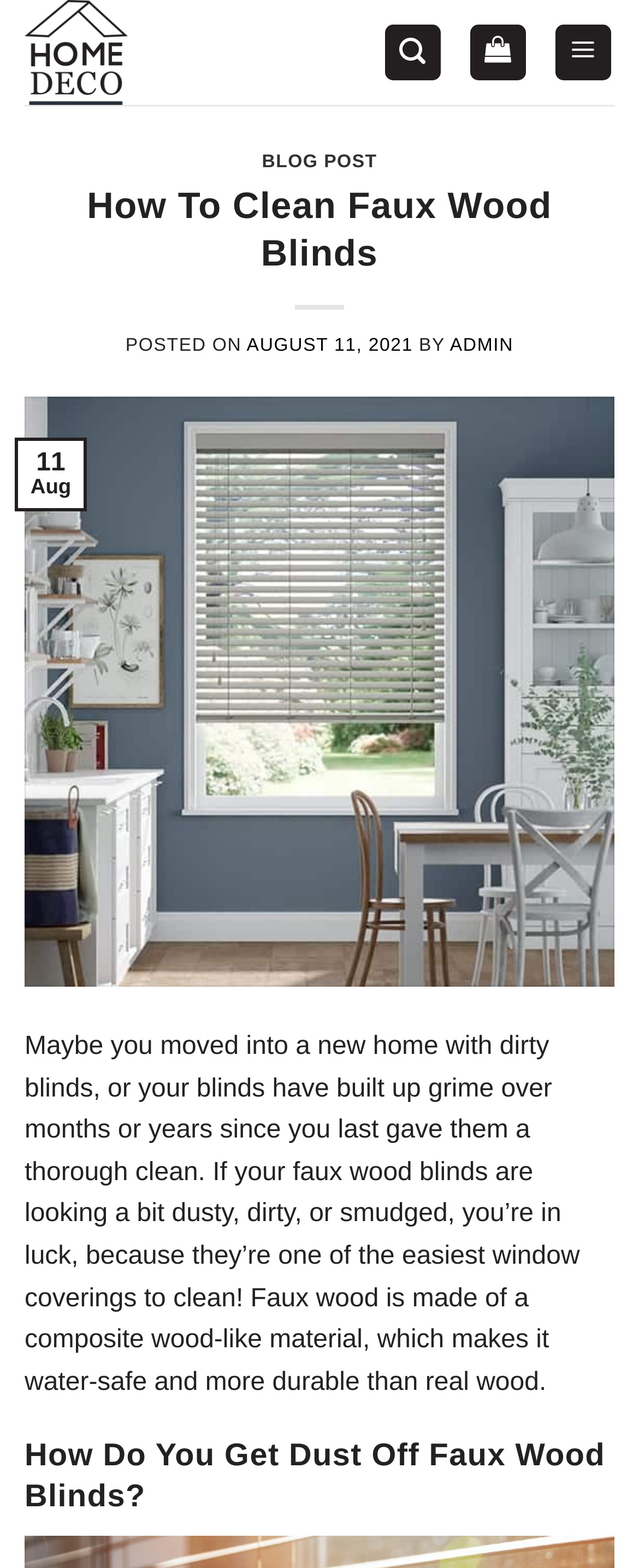Please identify the bounding box coordinates of the element that needs to be clicked to execute the following command: "go to top of the page". Provide the bounding box using four float numbers between 0 and 1, formatted as [left, top, right, bottom].

[0.055, 0.583, 0.137, 0.622]